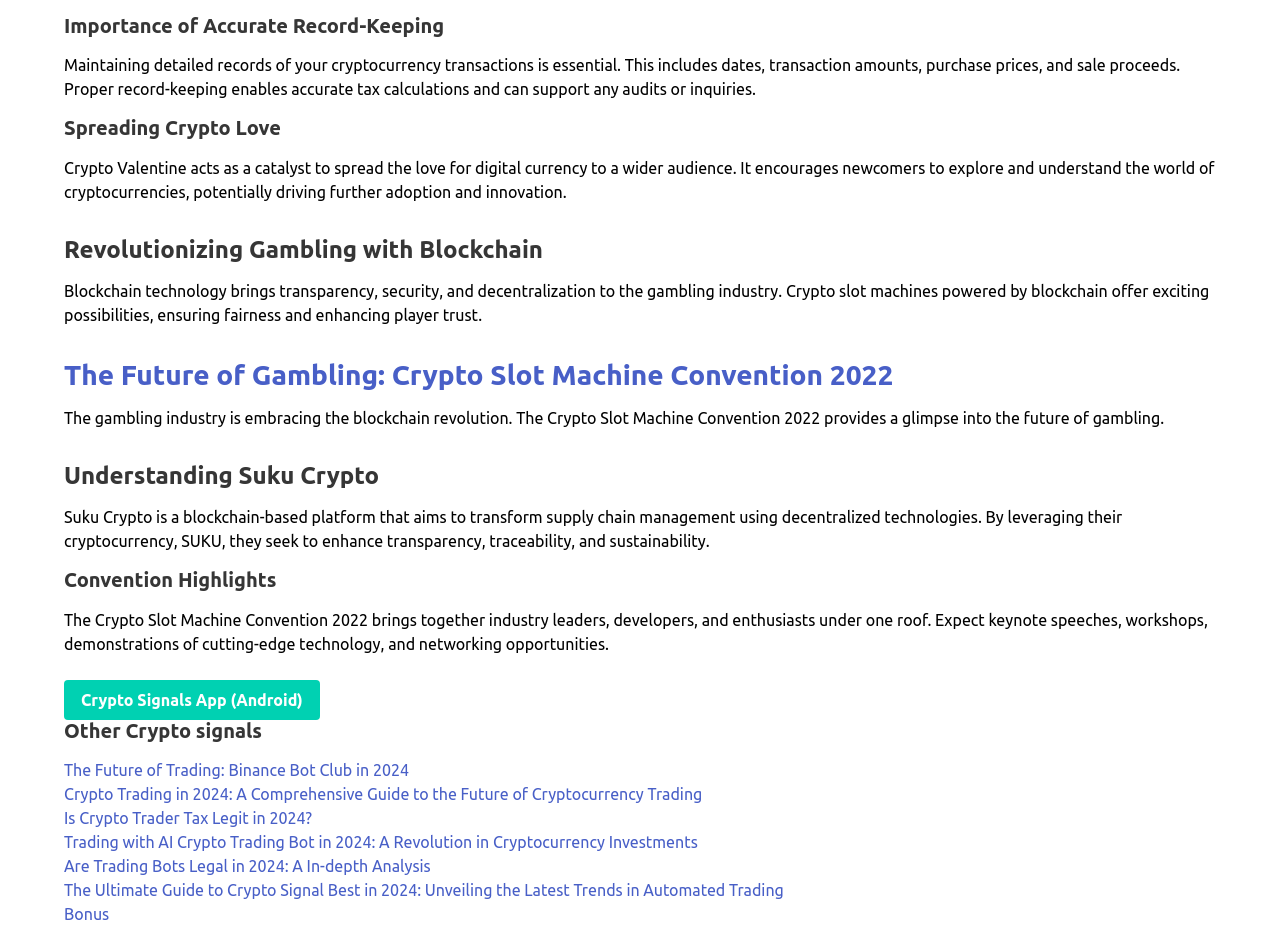Identify the bounding box for the UI element that is described as follows: "Bonus".

[0.05, 0.953, 0.085, 0.972]